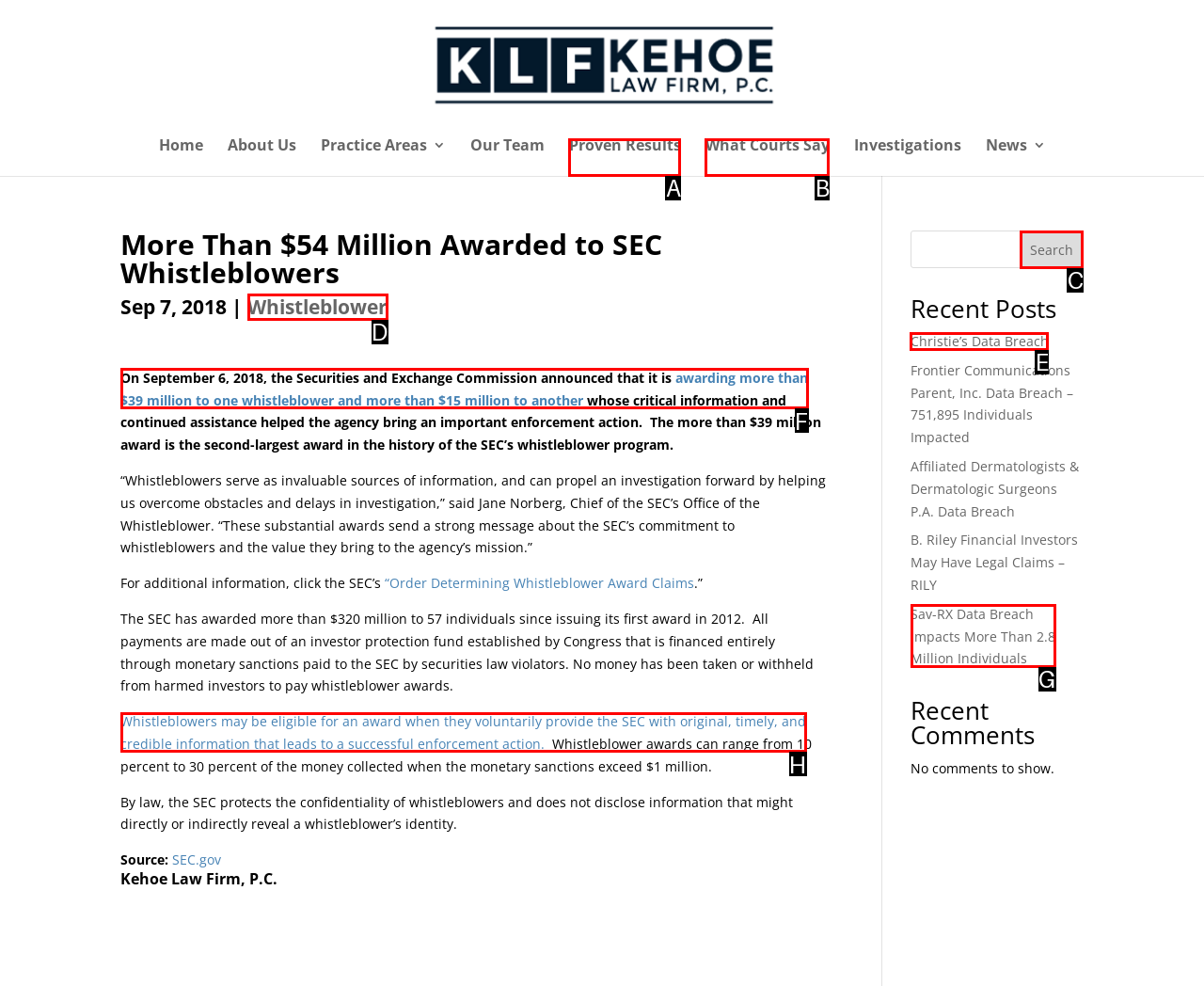Identify the correct UI element to click to follow this instruction: Learn more about 'Christie’s Data Breach'
Respond with the letter of the appropriate choice from the displayed options.

E